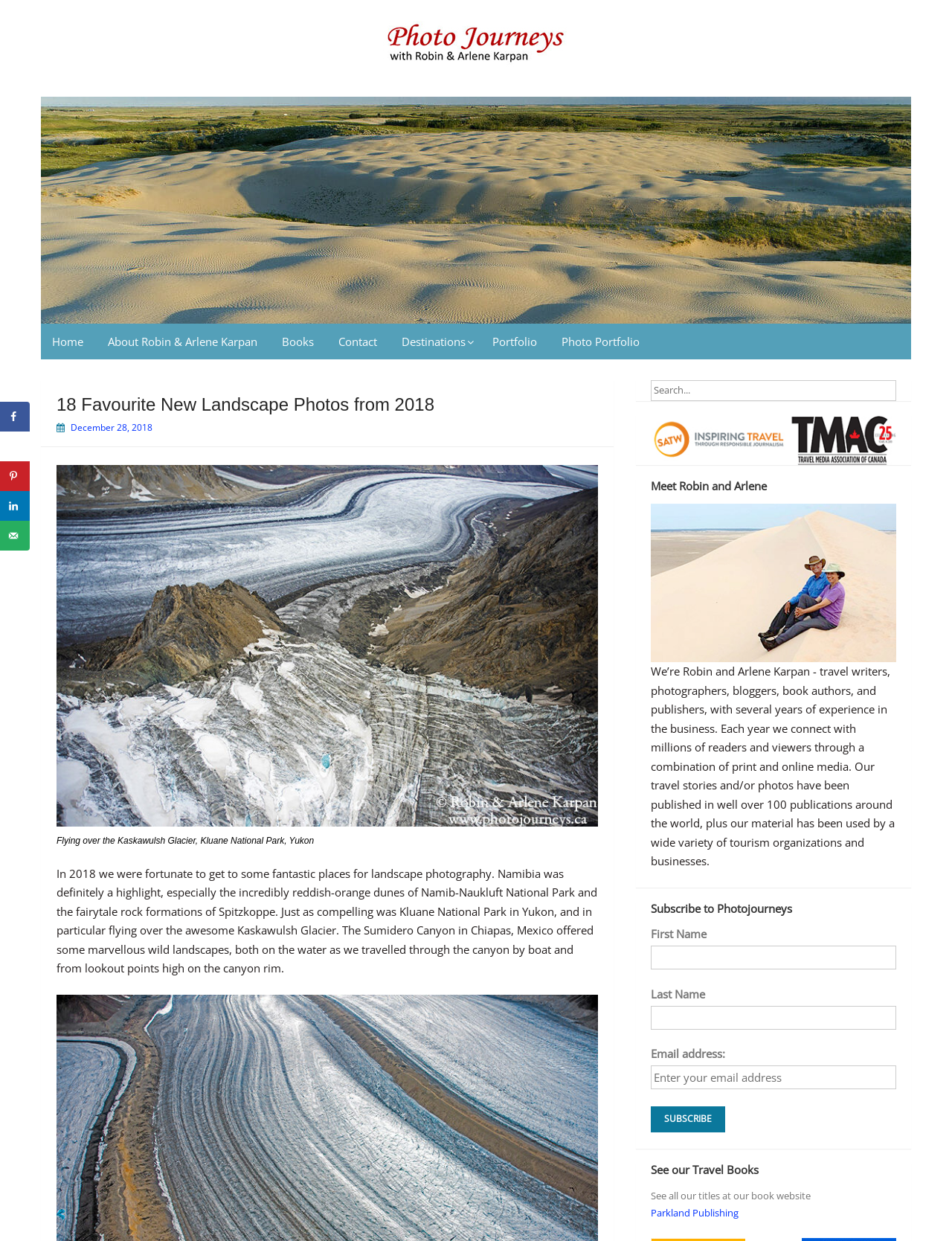Locate the bounding box coordinates of the clickable region to complete the following instruction: "Click on the Photo Journeys logo."

[0.402, 0.032, 0.598, 0.044]